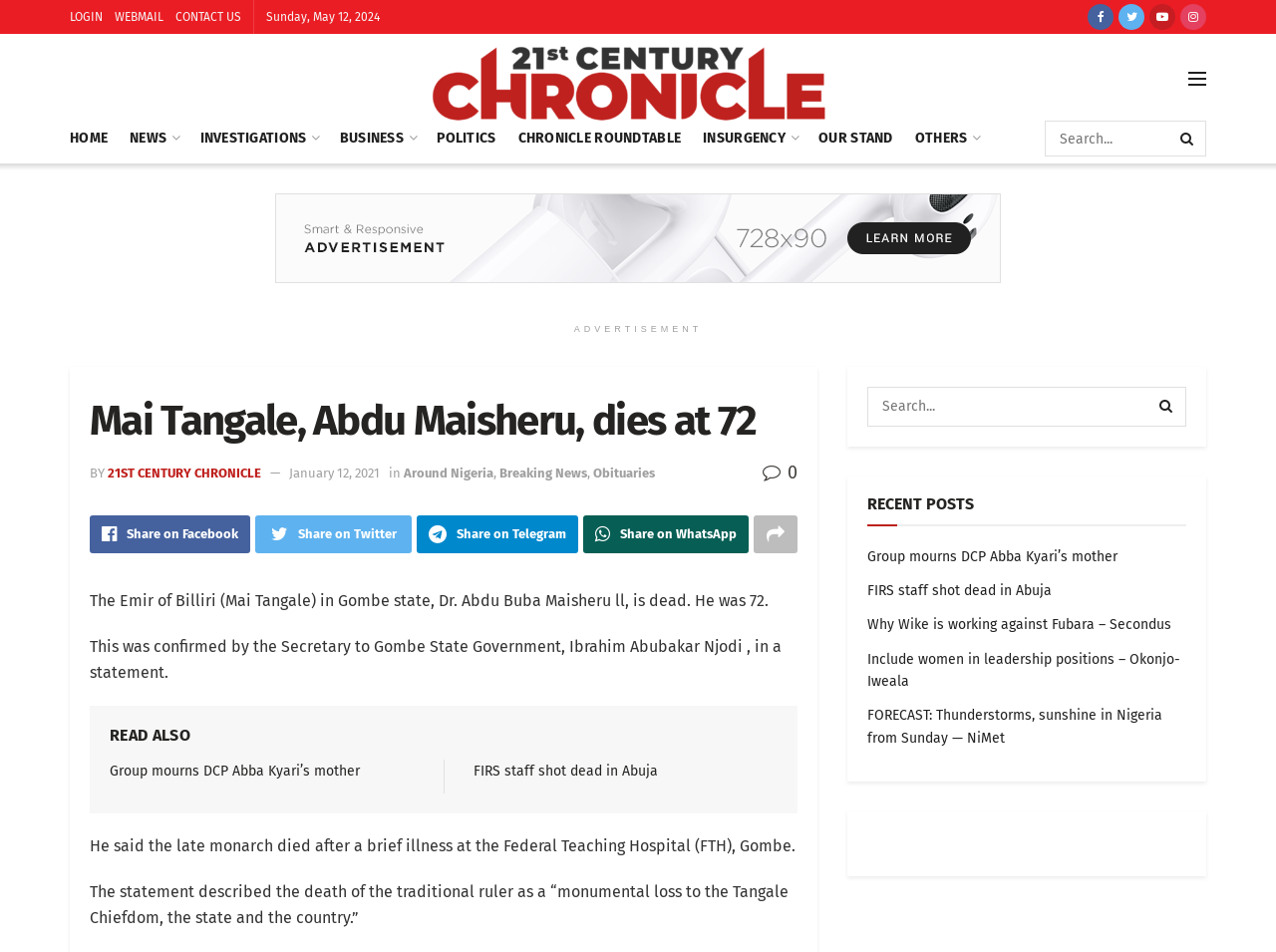Please specify the bounding box coordinates of the region to click in order to perform the following instruction: "Search for something".

[0.819, 0.127, 0.945, 0.164]